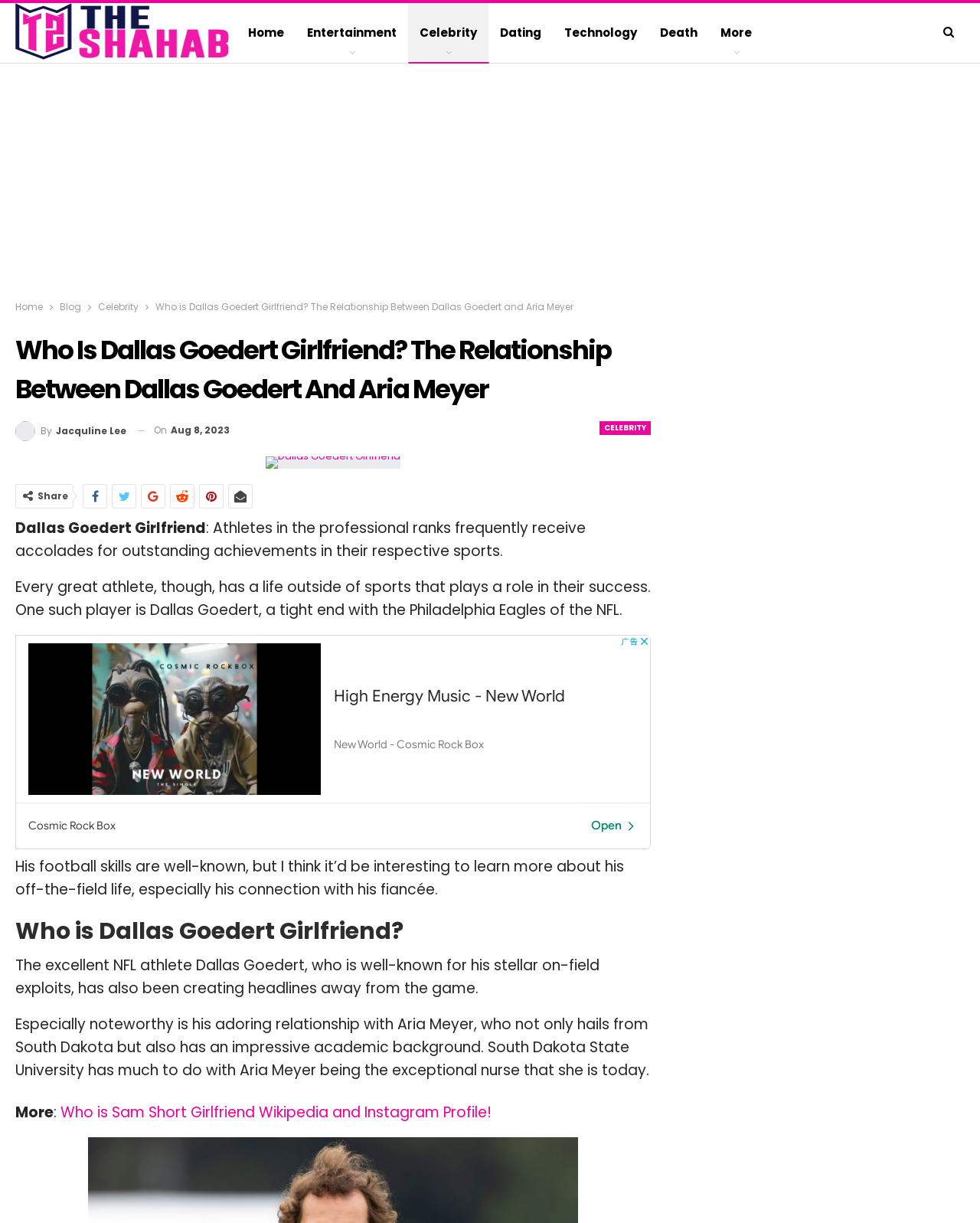What is the name of Dallas Goedert's girlfriend?
Using the information from the image, give a concise answer in one word or a short phrase.

Aria Meyer